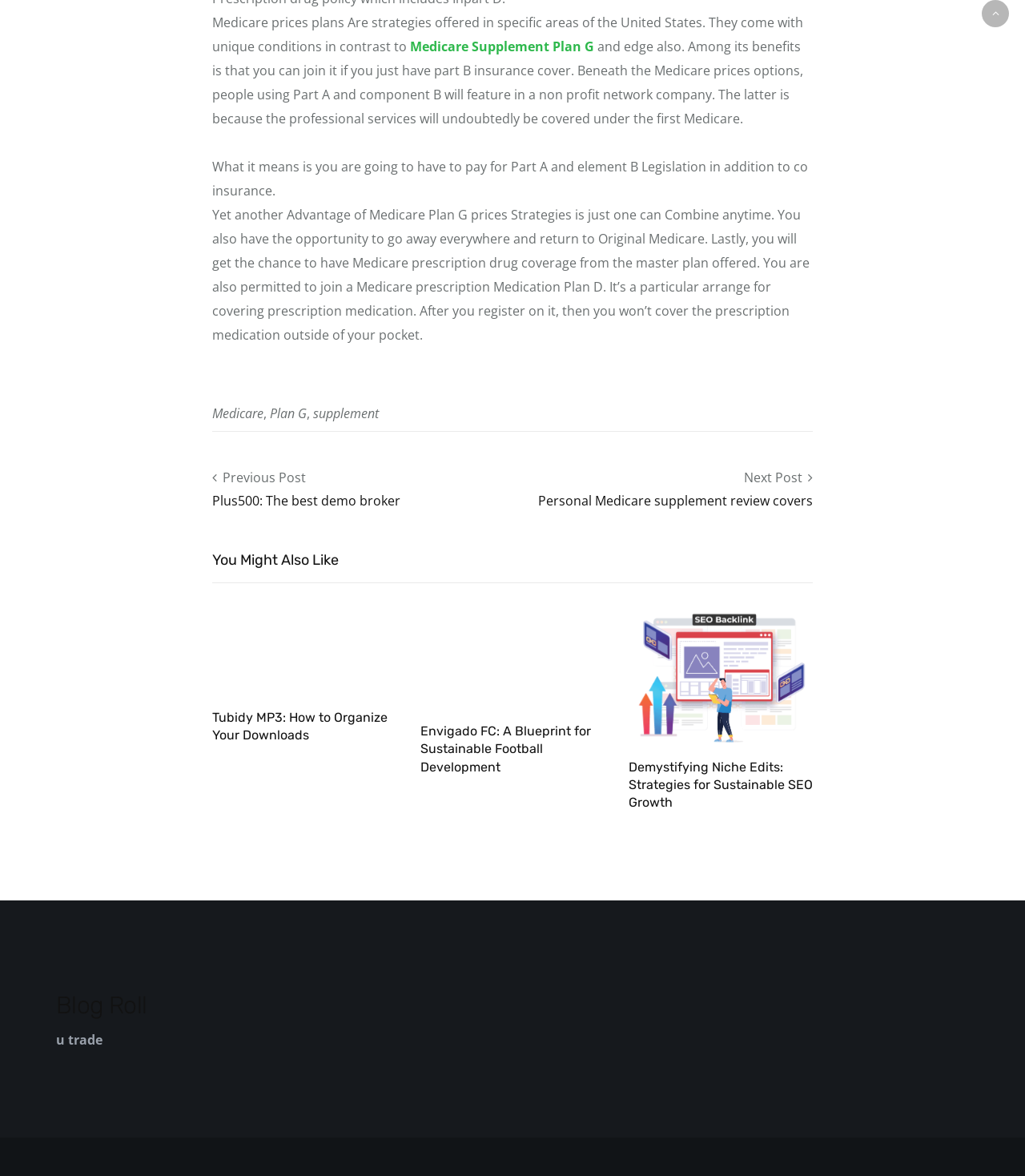Refer to the image and provide a thorough answer to this question:
What is the benefit of Medicare Plan G?

According to the webpage, one of the benefits of Medicare Plan G is that you can join it anytime, and you also have the opportunity to leave and return to Original Medicare.